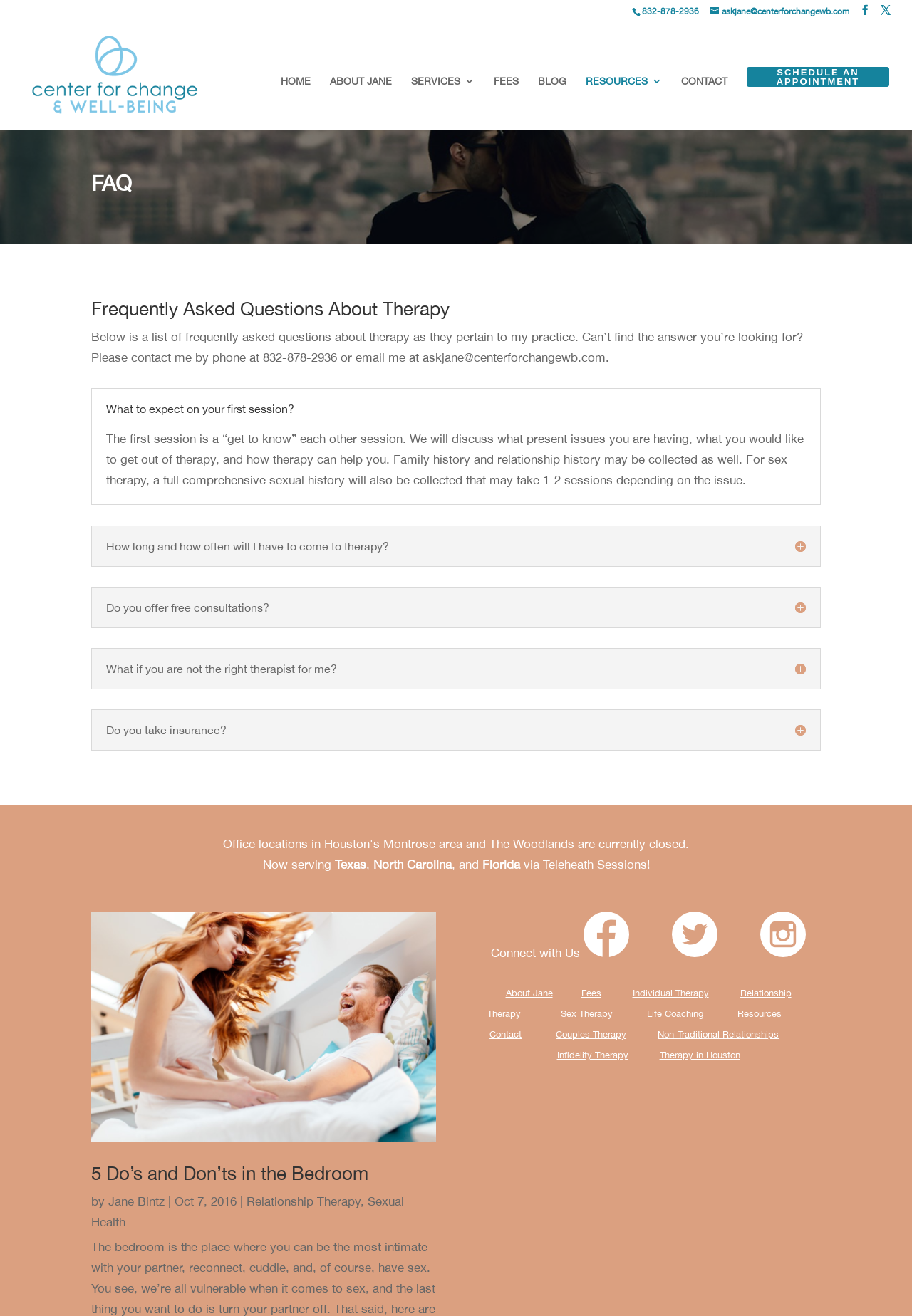Find and indicate the bounding box coordinates of the region you should select to follow the given instruction: "Click the 'HOME' link".

[0.308, 0.058, 0.341, 0.098]